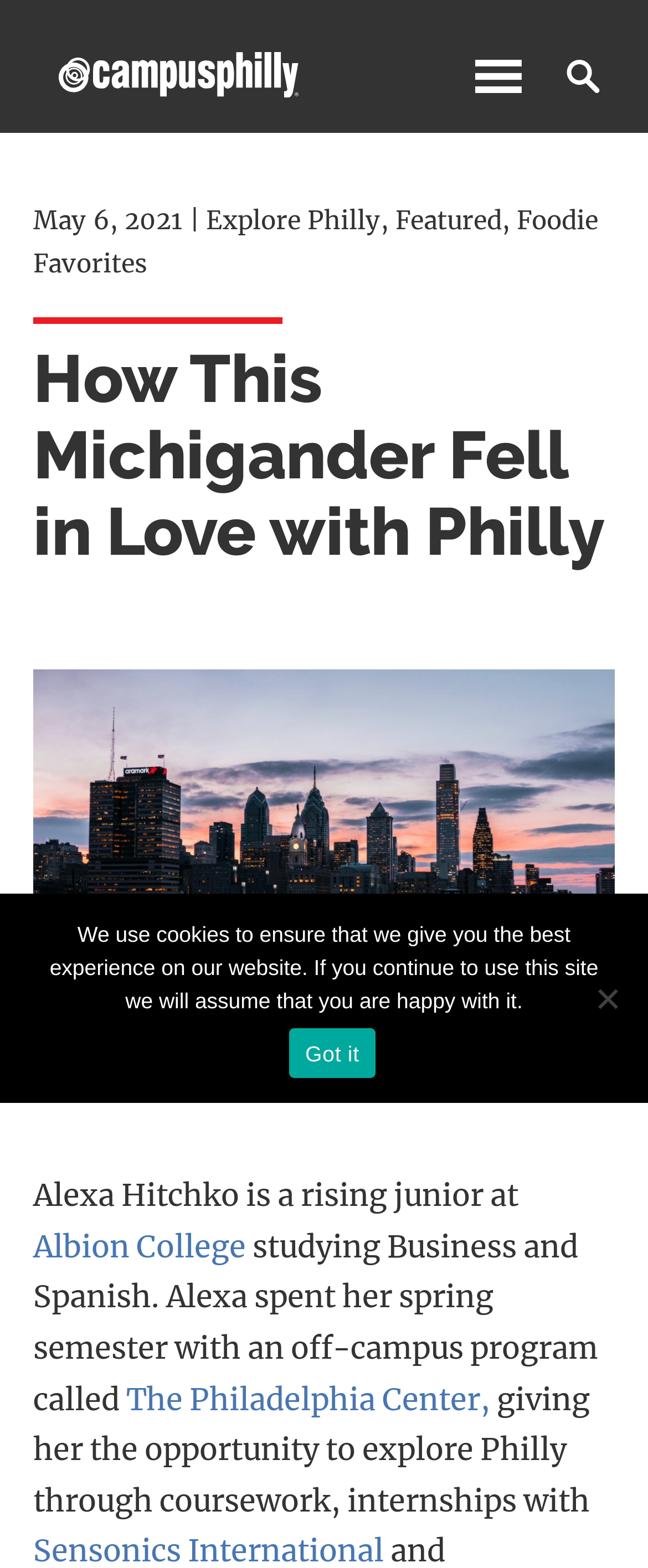What is the name of the image on the webpage?
Provide a one-word or short-phrase answer based on the image.

master-wen-lpLRwDZigvc-unsplash